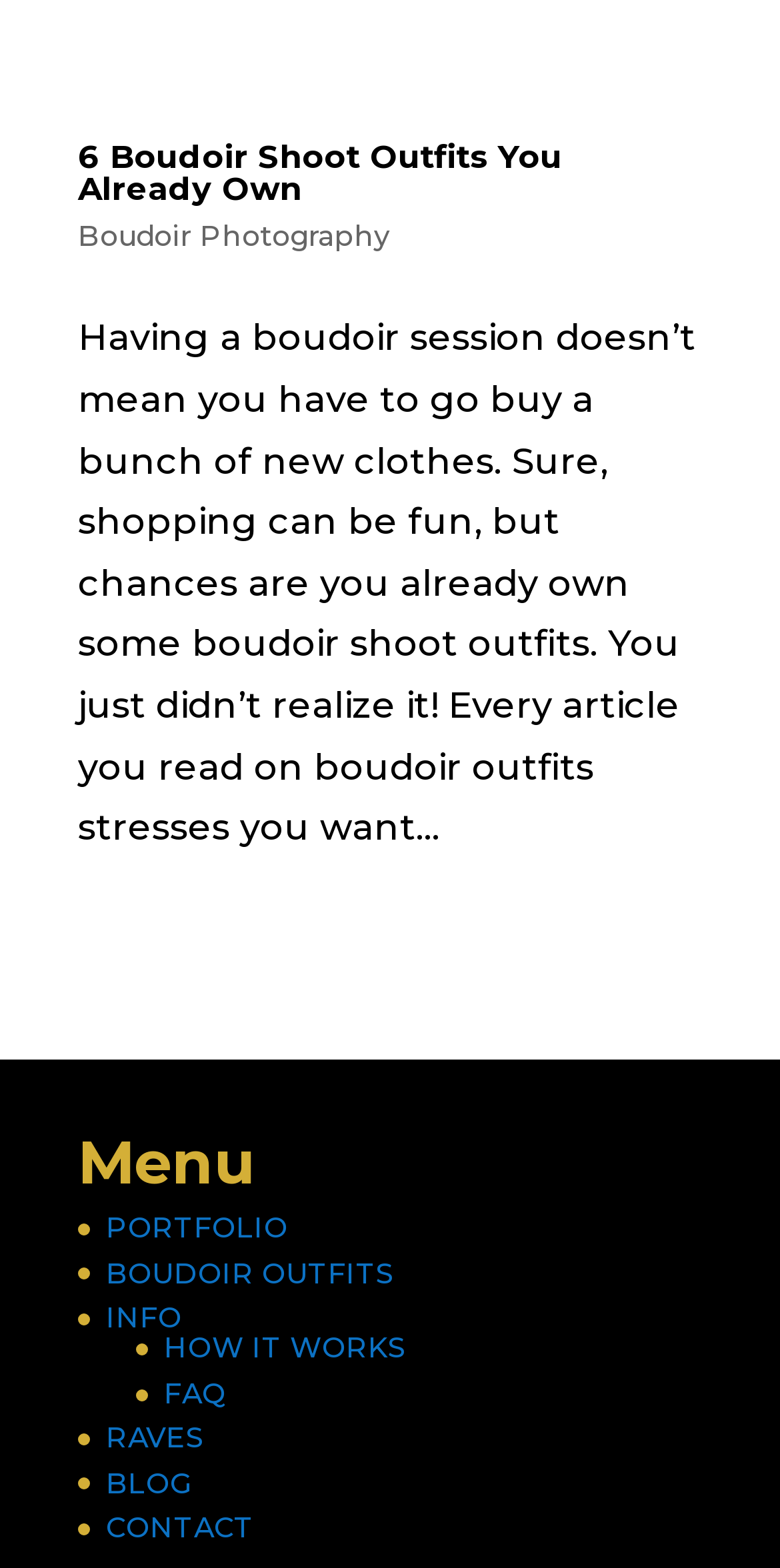Respond concisely with one word or phrase to the following query:
What is the main idea of the article?

Using existing clothes for boudoir shoot